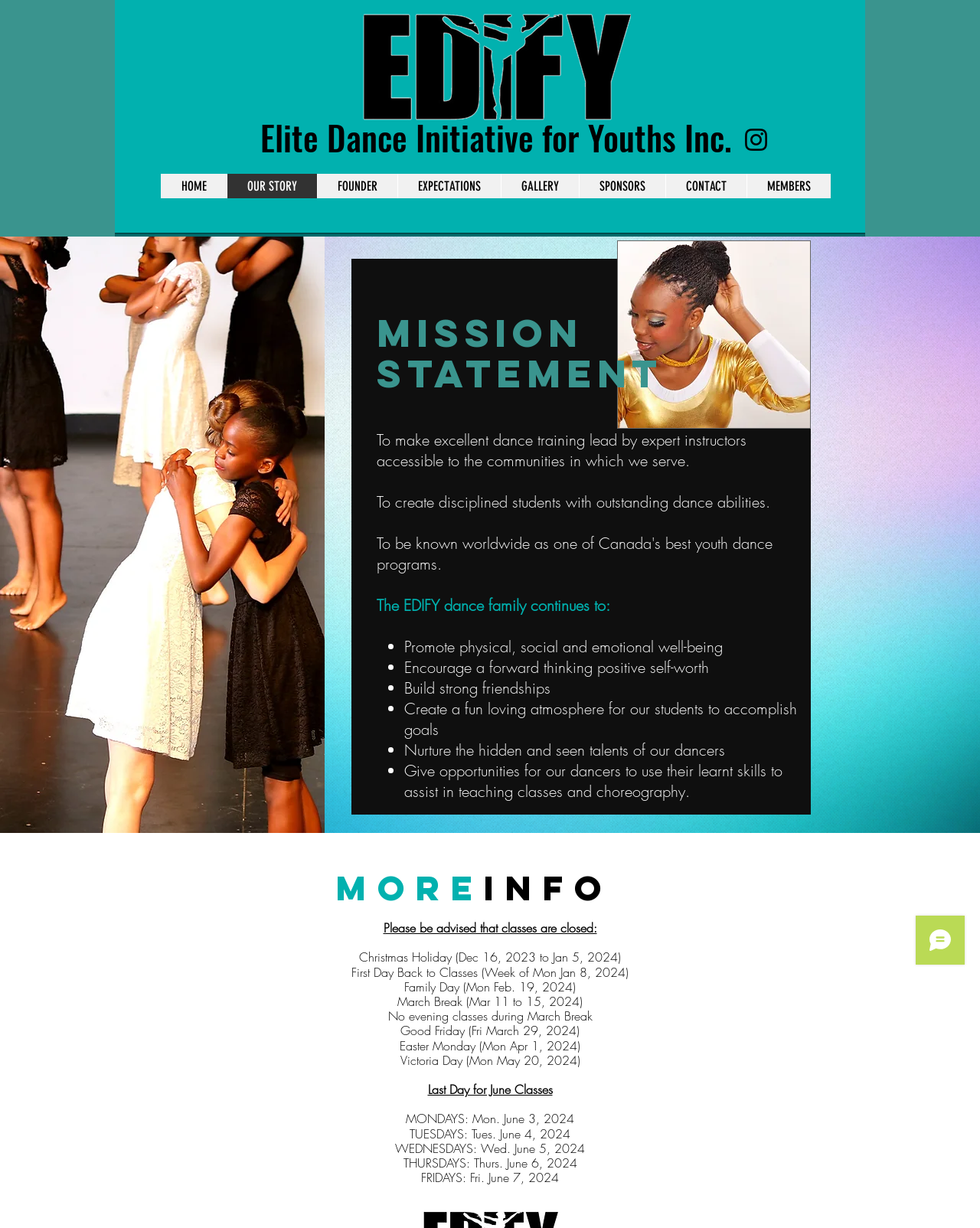Provide the bounding box coordinates of the HTML element this sentence describes: "OUR STORY". The bounding box coordinates consist of four float numbers between 0 and 1, i.e., [left, top, right, bottom].

[0.231, 0.142, 0.323, 0.161]